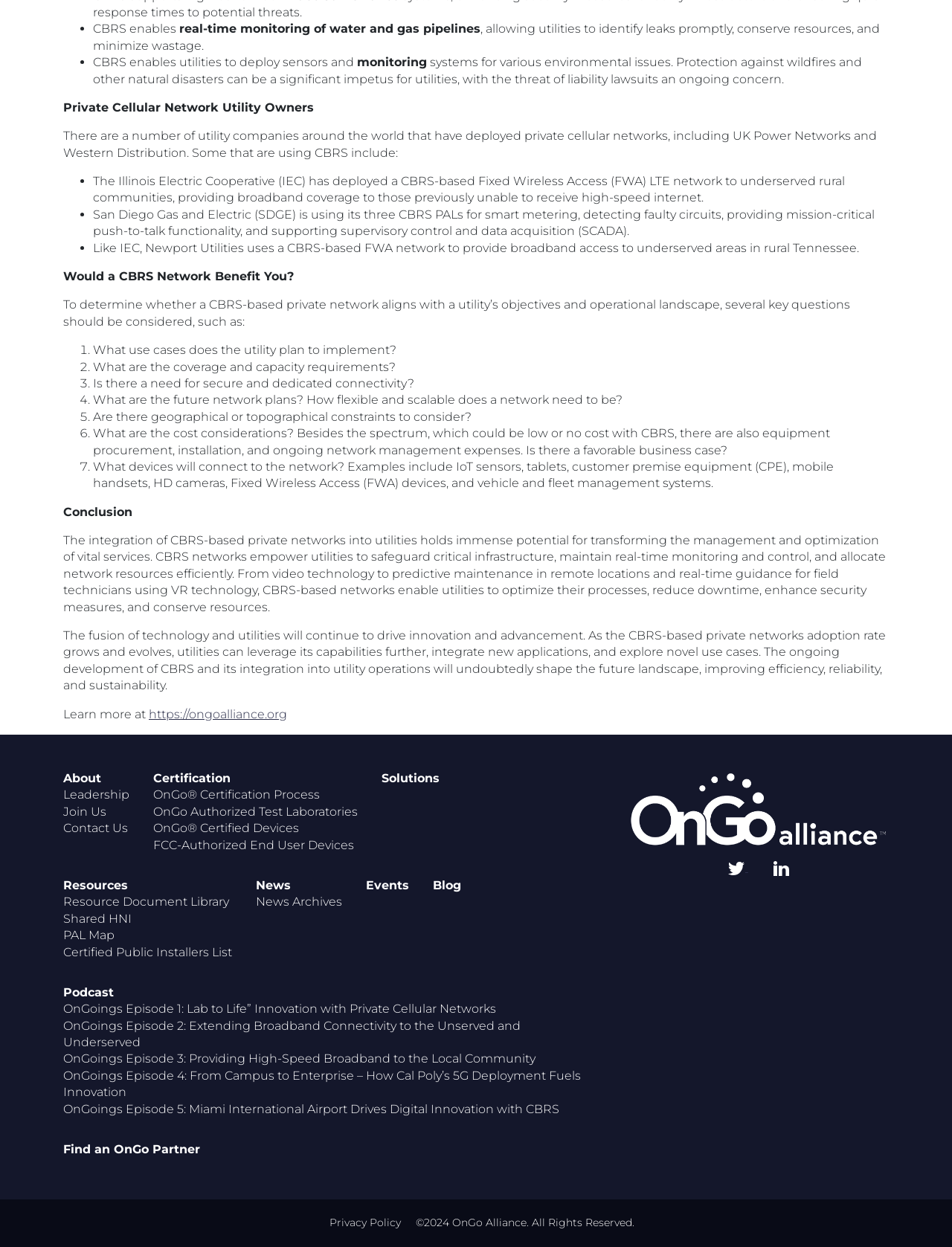Locate the bounding box coordinates of the element you need to click to accomplish the task described by this instruction: "Explore the Certification process".

[0.161, 0.632, 0.336, 0.643]